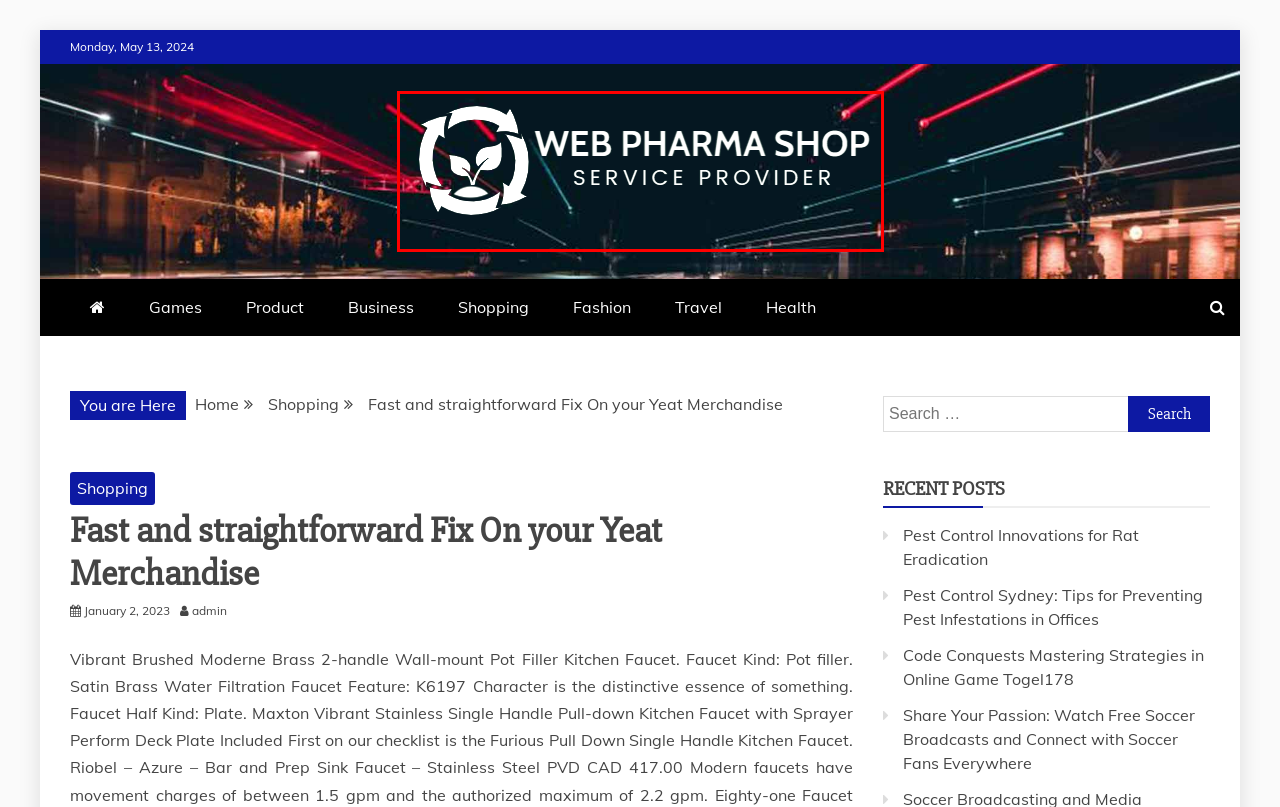Using the screenshot of a webpage with a red bounding box, pick the webpage description that most accurately represents the new webpage after the element inside the red box is clicked. Here are the candidates:
A. Fashion – Web Pharma Shop
B. Business – Web Pharma Shop
C. Web Pharma Shop – Service Provider
D. Travel – Web Pharma Shop
E. Games – Web Pharma Shop
F. Pest Control Innovations for Rat Eradication – Web Pharma Shop
G. Pest Control Sydney: Tips for Preventing Pest Infestations in Offices – Web Pharma Shop
H. Health – Web Pharma Shop

C